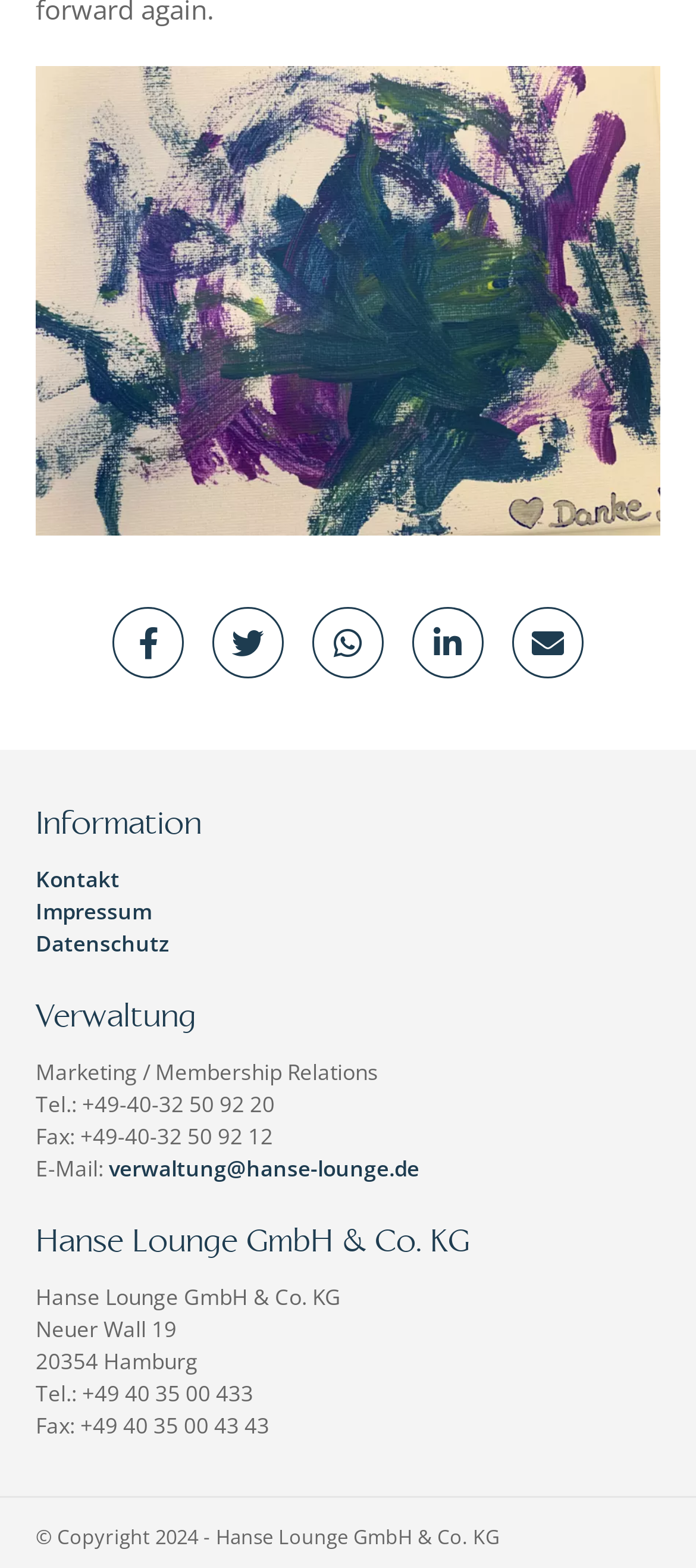What is the company name?
Using the image, give a concise answer in the form of a single word or short phrase.

Hanse Lounge GmbH & Co. KG